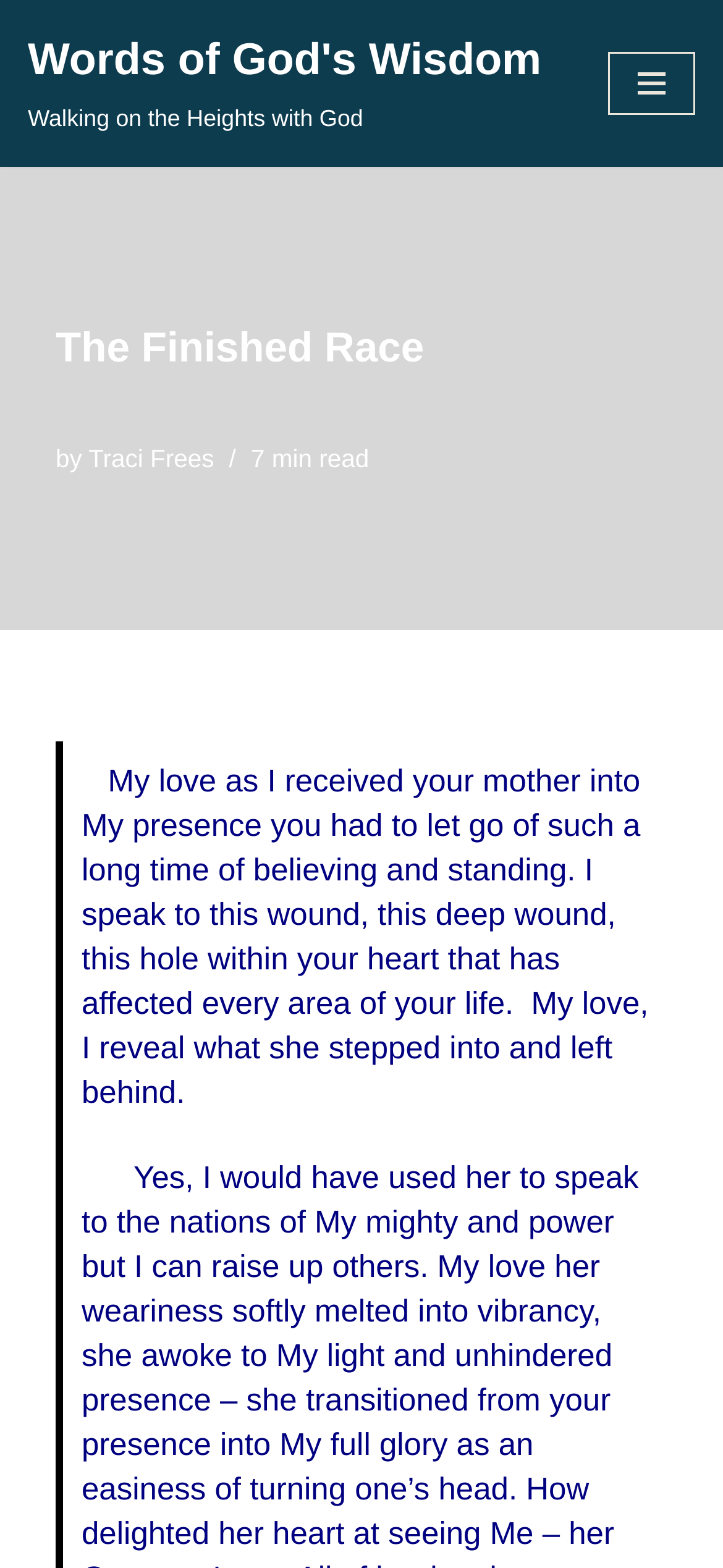Is the navigation menu expanded?
Provide a detailed and extensive answer to the question.

I found the navigation menu button and saw that its 'expanded' property is set to 'False', indicating that the menu is not currently expanded.